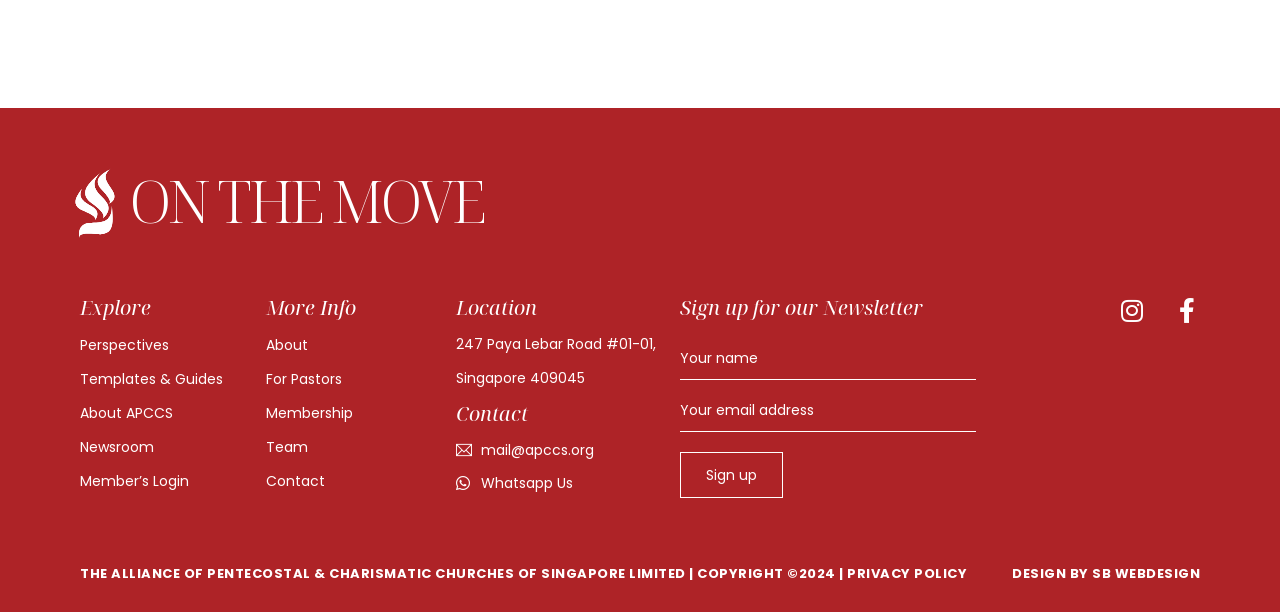Locate the UI element described by Contact in the provided webpage screenshot. Return the bounding box coordinates in the format (top-left x, top-left y, bottom-right x, bottom-right y), ensuring all values are between 0 and 1.

[0.208, 0.758, 0.276, 0.814]